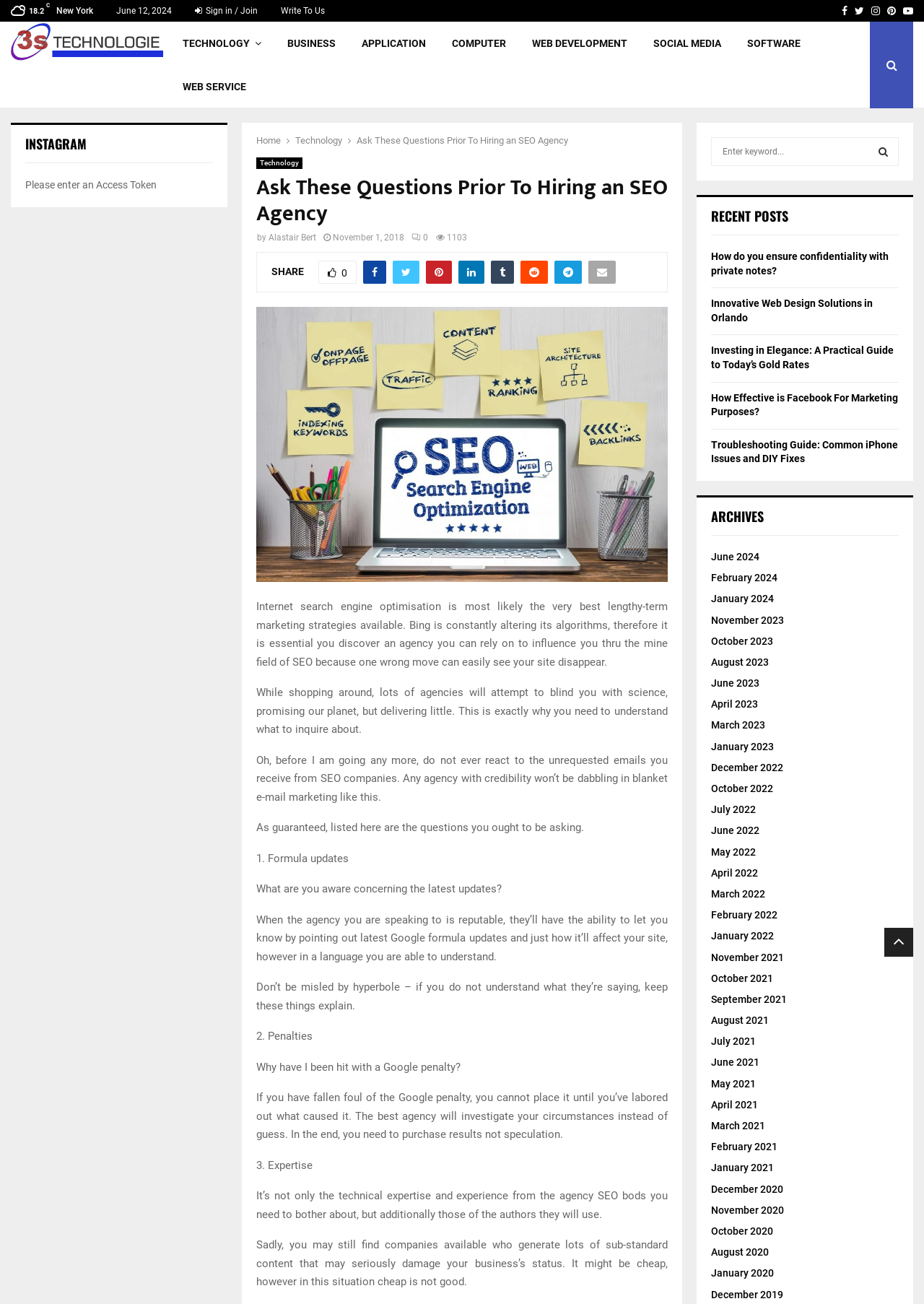Provide the bounding box coordinates for the area that should be clicked to complete the instruction: "Click on Adjust servings by 1x".

None